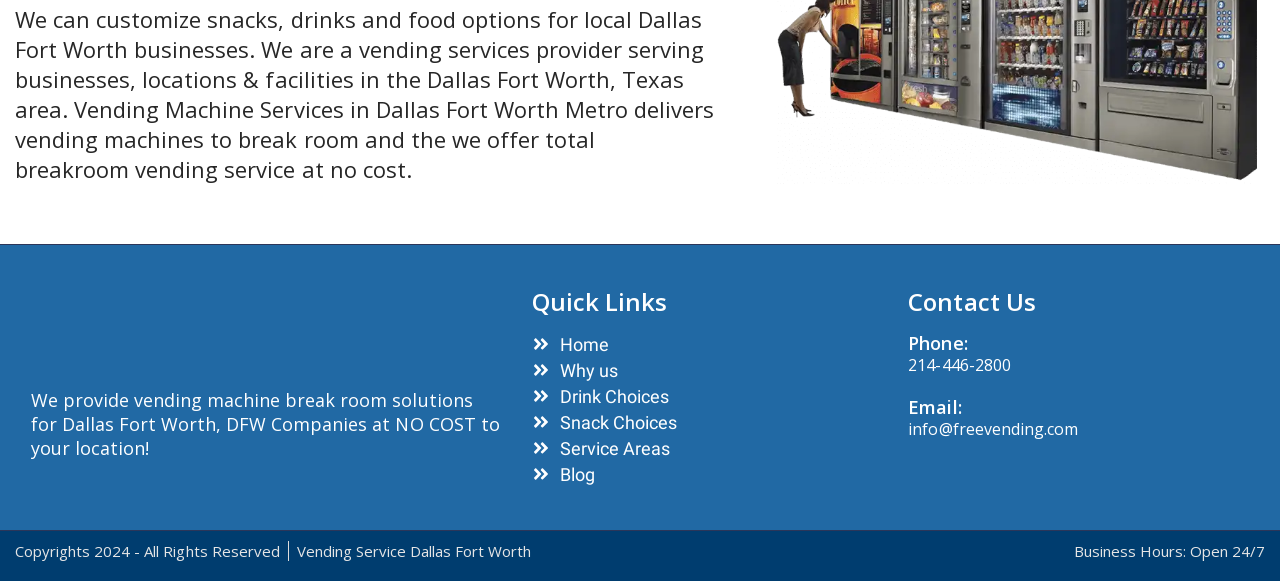What is the company's email address?
Look at the image and answer with only one word or phrase.

info@freevending.com